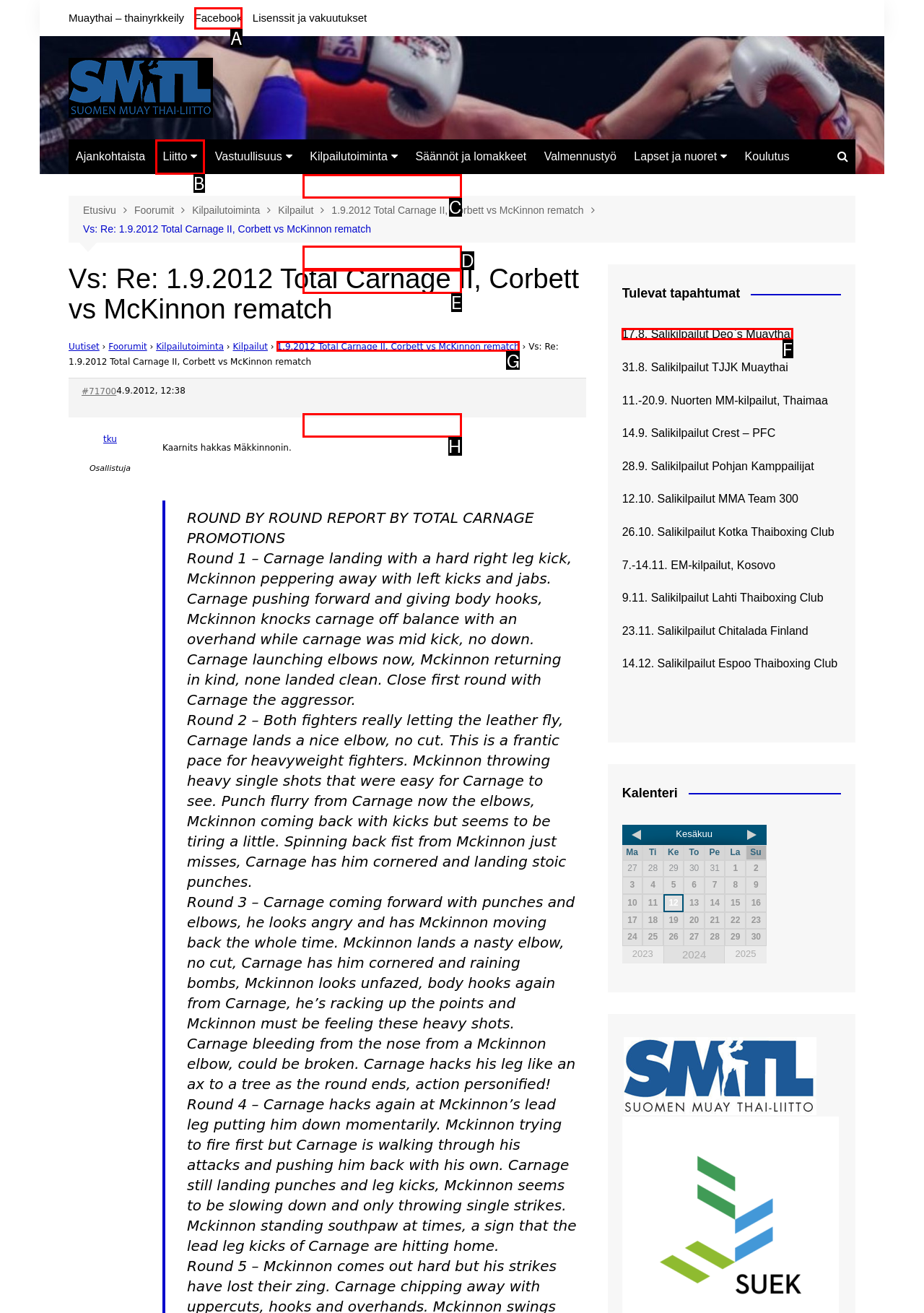From the options shown in the screenshot, tell me which lettered element I need to click to complete the task: Check the upcoming event on 17.8. Salikilpailut Deo`s Muaythai.

F